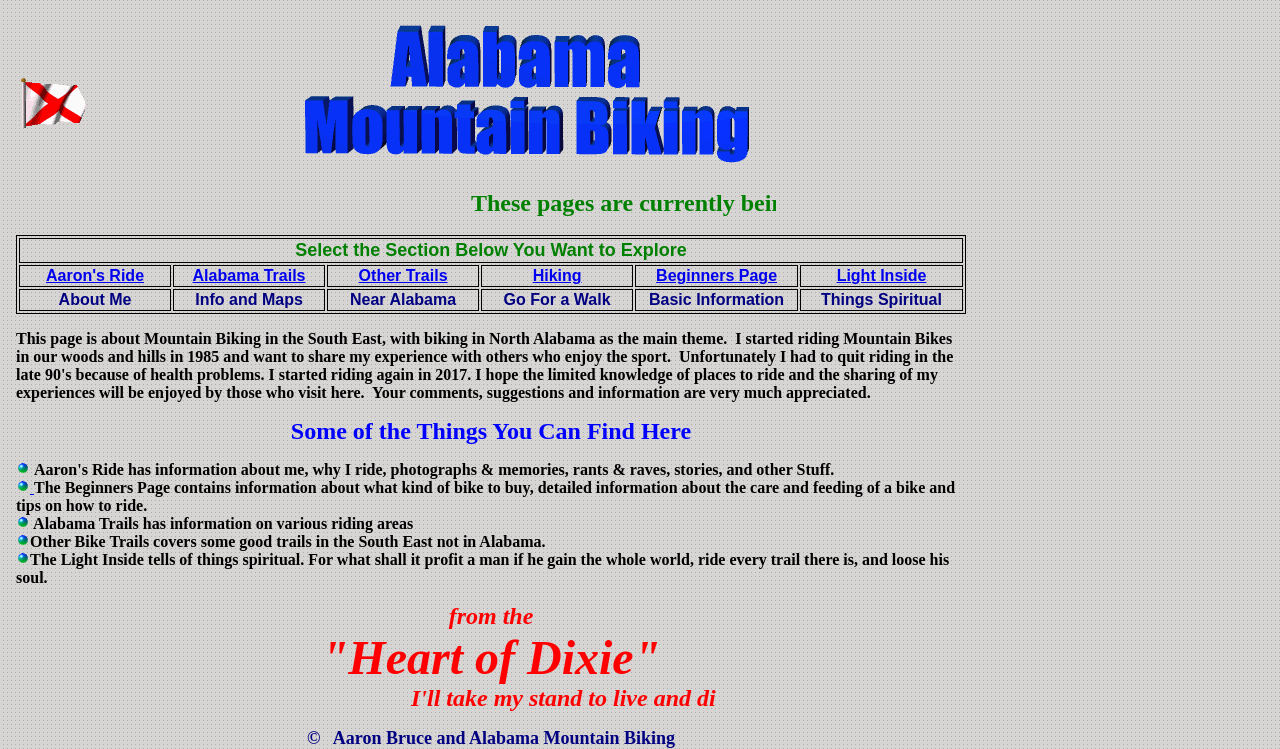Locate the bounding box of the UI element based on this description: "Light Inside". Provide four float numbers between 0 and 1 as [left, top, right, bottom].

[0.654, 0.357, 0.724, 0.38]